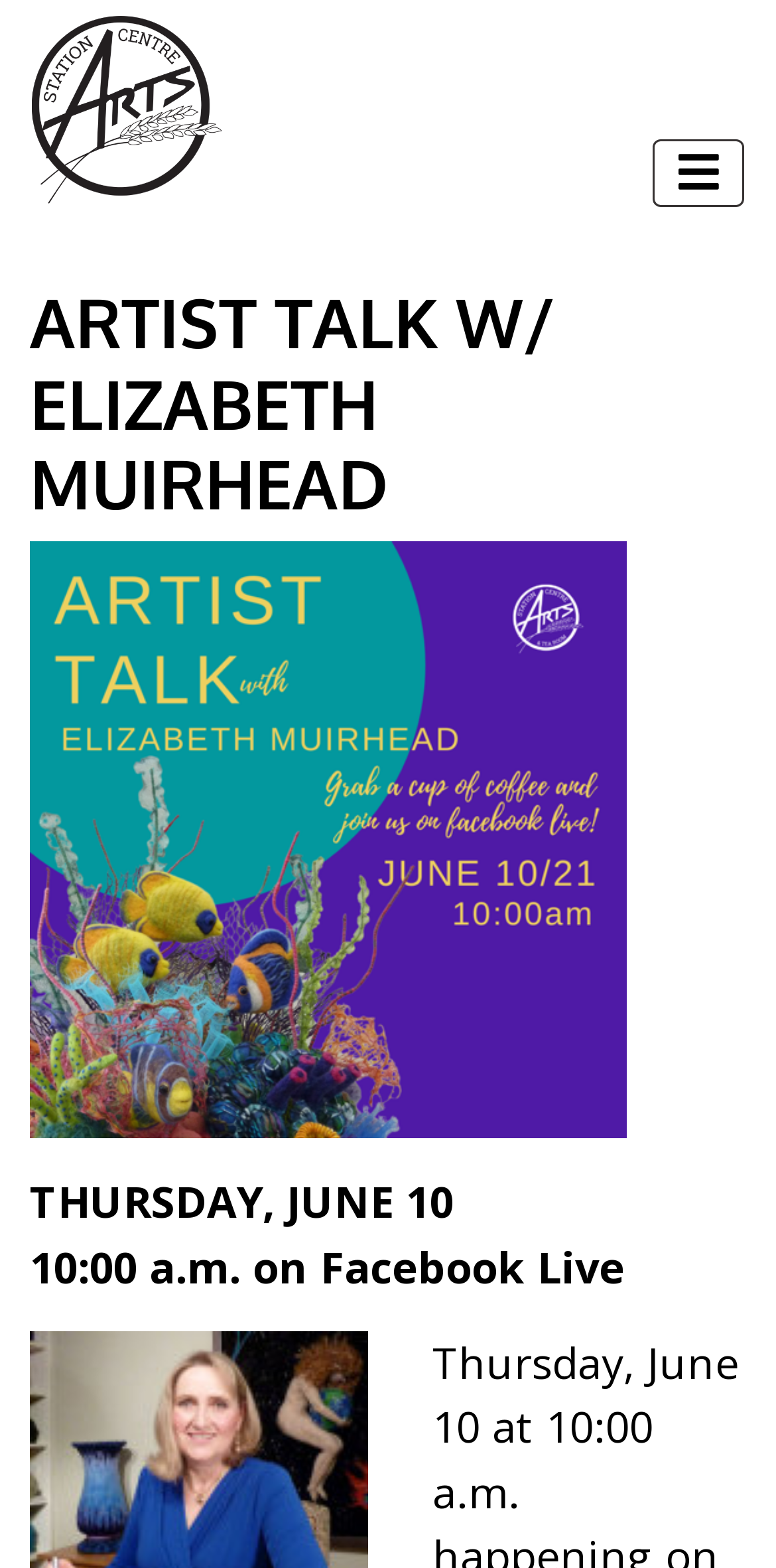Based on the image, please elaborate on the answer to the following question:
What is the event date?

I found the event date by looking at the StaticText element with the text 'THURSDAY, JUNE 10' which is located at the coordinates [0.038, 0.748, 0.585, 0.785].